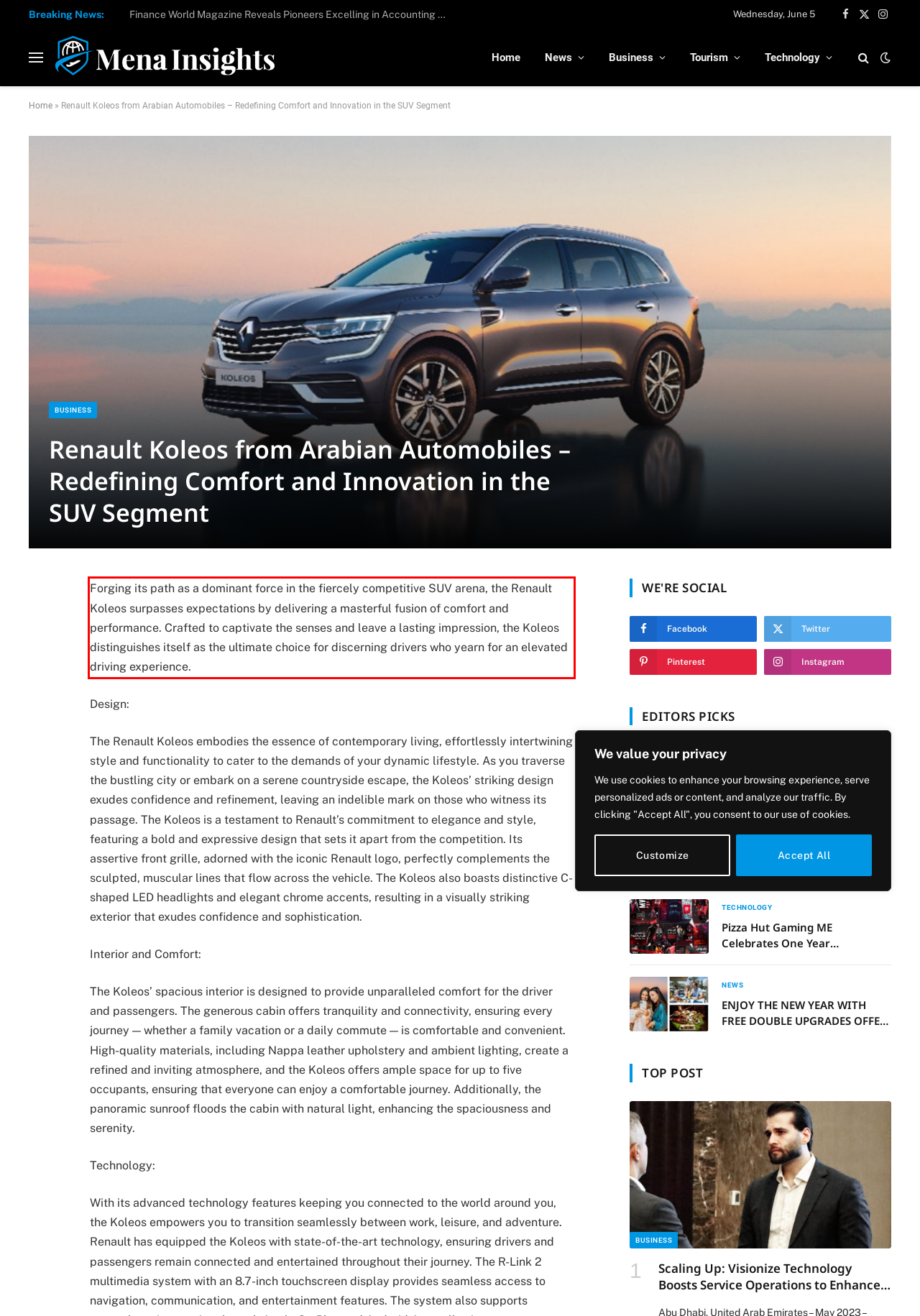Analyze the webpage screenshot and use OCR to recognize the text content in the red bounding box.

Forging its path as a dominant force in the fiercely competitive SUV arena, the Renault Koleos surpasses expectations by delivering a masterful fusion of comfort and performance. Crafted to captivate the senses and leave a lasting impression, the Koleos distinguishes itself as the ultimate choice for discerning drivers who yearn for an elevated driving experience.